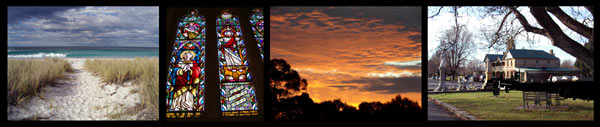Please provide a one-word or short phrase answer to the question:
What is the feature of the clouds in the first panel?

Dramatic